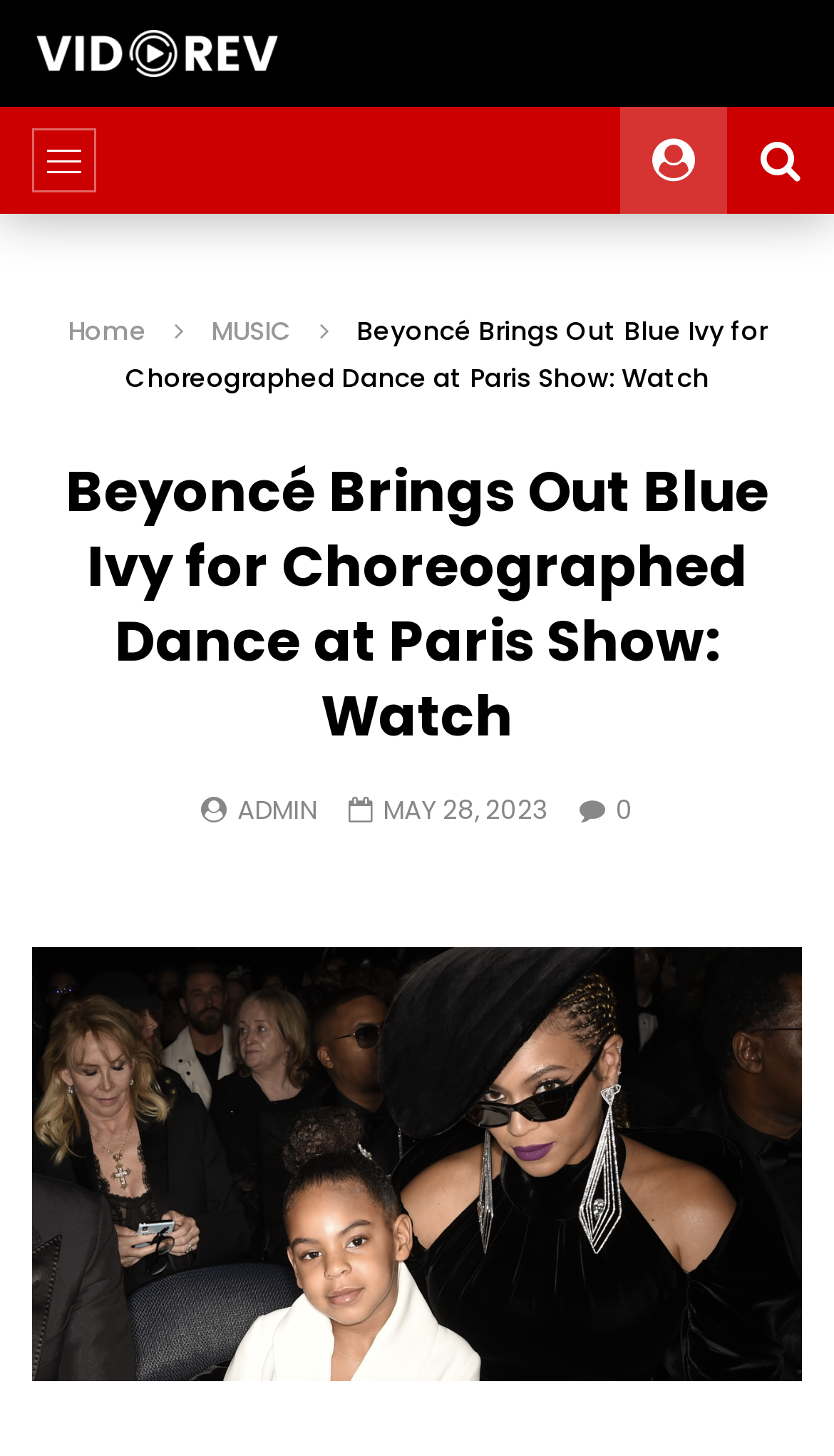What is the relation between Blue Ivy and Beyoncé?
Provide an in-depth and detailed answer to the question.

The relation between Blue Ivy and Beyoncé can be inferred from the context of the article. The heading mentions 'Beyoncé Brings Out Blue Ivy', which suggests that Blue Ivy is someone who is being brought out by Beyoncé. Given the context of a choreographed dance at a Paris show, it is likely that Blue Ivy is Beyoncé's daughter.